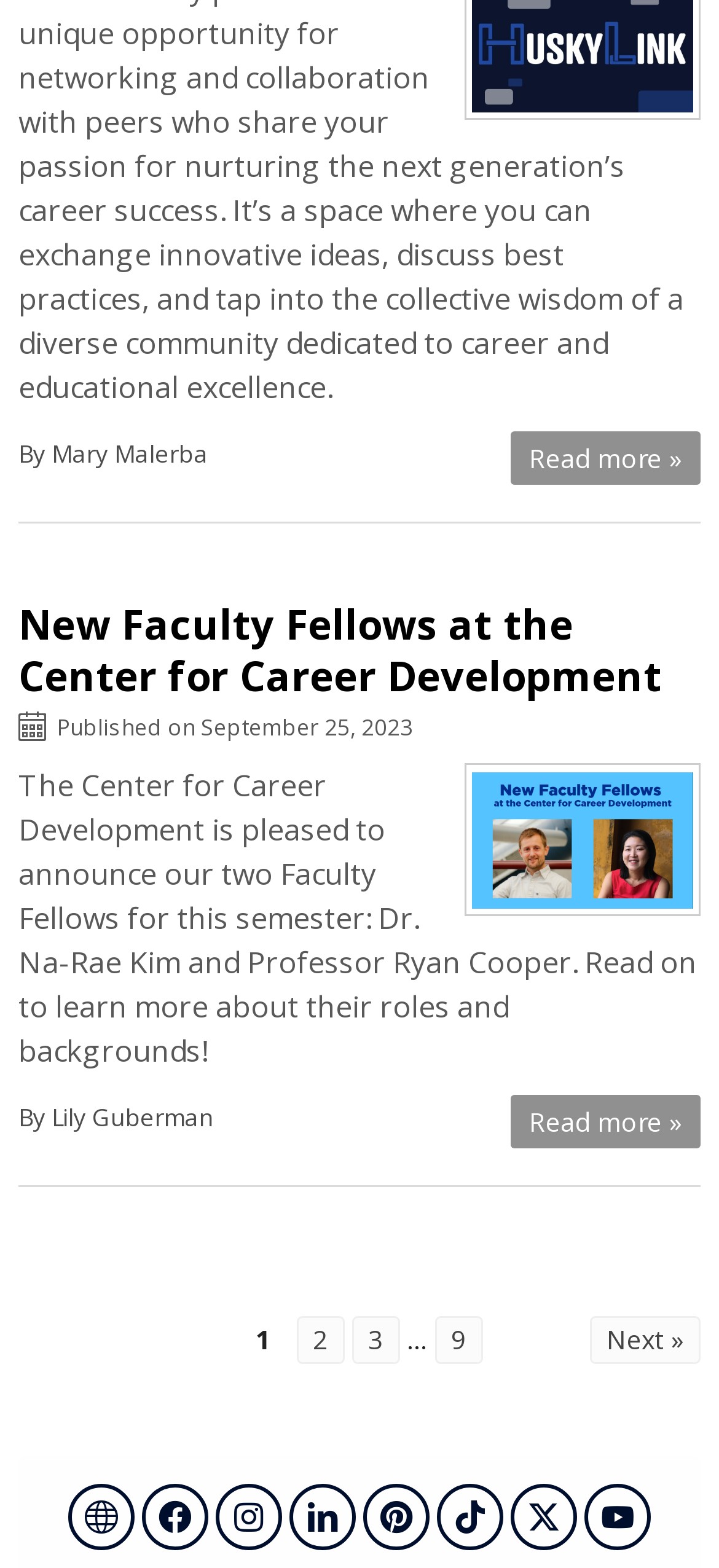Specify the bounding box coordinates of the region I need to click to perform the following instruction: "Follow on LinkedIn". The coordinates must be four float numbers in the range of 0 to 1, i.e., [left, top, right, bottom].

[0.403, 0.947, 0.495, 0.989]